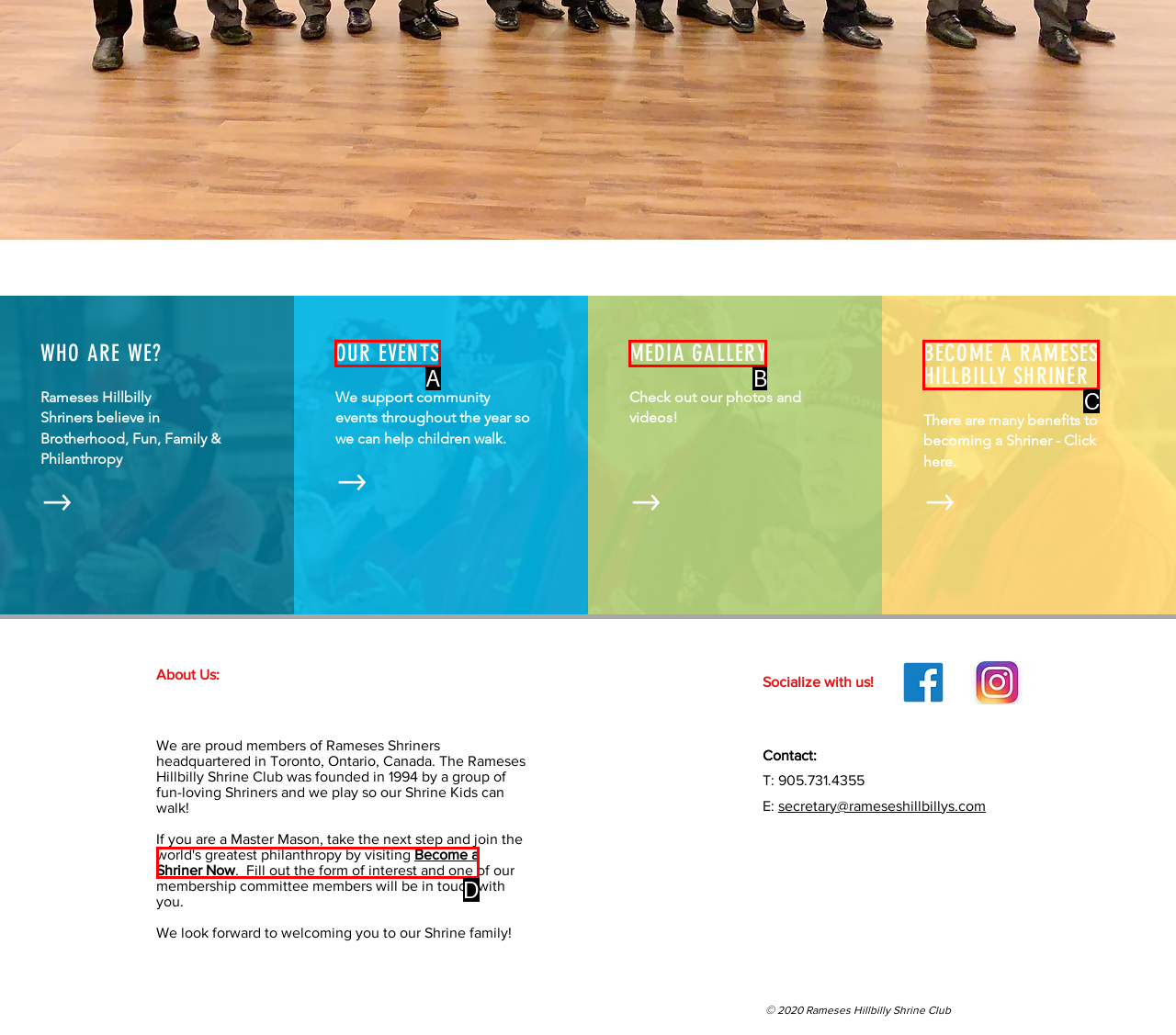Identify the UI element that best fits the description: BECOME A RAMESES HILLBILLY SHRINER
Respond with the letter representing the correct option.

C